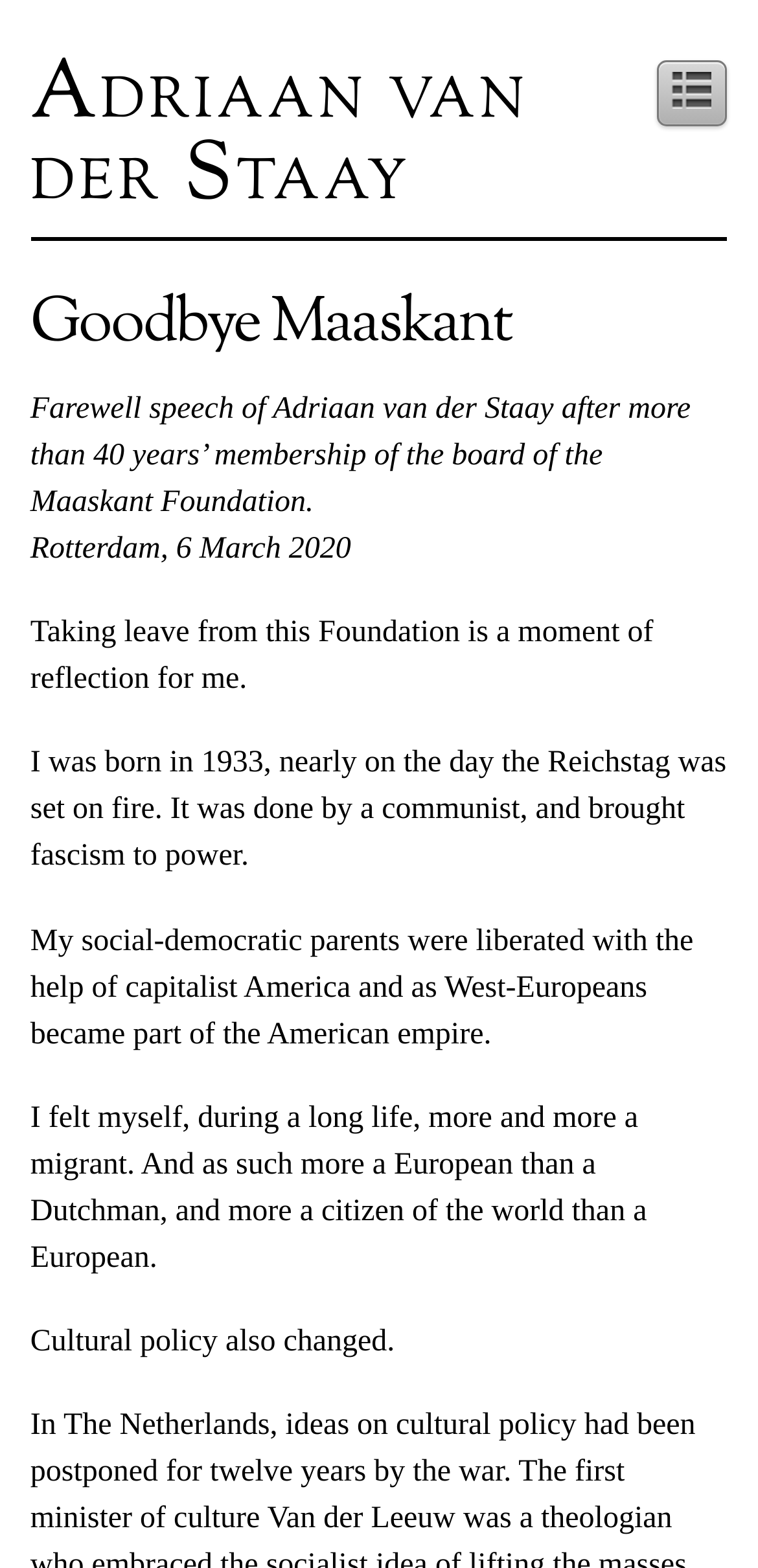Produce a meticulous description of the webpage.

The webpage is a farewell speech by Adriaan van der Staay, a member of the Maaskant Foundation's board for over 40 years. At the top of the page, there is a heading with the title "Goodbye Maaskant - Adriaan van der Staay", with a link to Adriaan van der Staay's name below it. 

Below the title, there are five paragraphs of text. The first paragraph is a brief introduction to the farewell speech, mentioning the occasion and the location. The following paragraphs are the speech itself, where Adriaan van der Staay reflects on his life, from his birth in 1933 to his experiences as a migrant and a citizen of the world. He also touches on the changes in cultural policy.

The text is organized in a straightforward and easy-to-follow manner, with each paragraph building on the previous one to convey Adriaan van der Staay's thoughts and feelings. The overall structure of the page is simple, with a clear hierarchy of headings and text, making it easy to navigate and read.